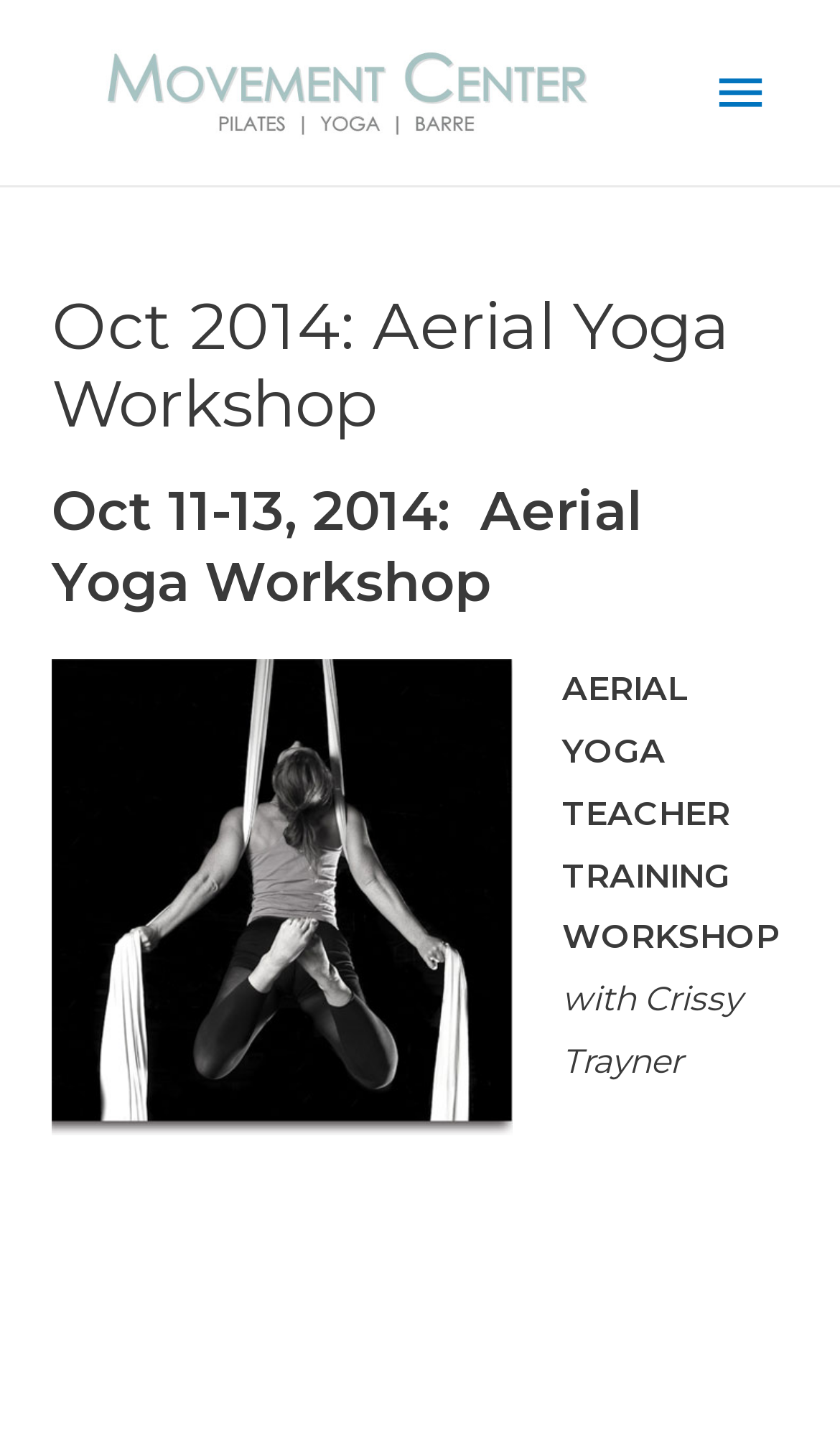Refer to the image and offer a detailed explanation in response to the question: Who is the teacher for the workshop?

The webpage mentions 'with Crissy Trayner' which suggests that Crissy Trayner is the teacher or instructor for the Aerial Yoga Teacher Training Workshop.